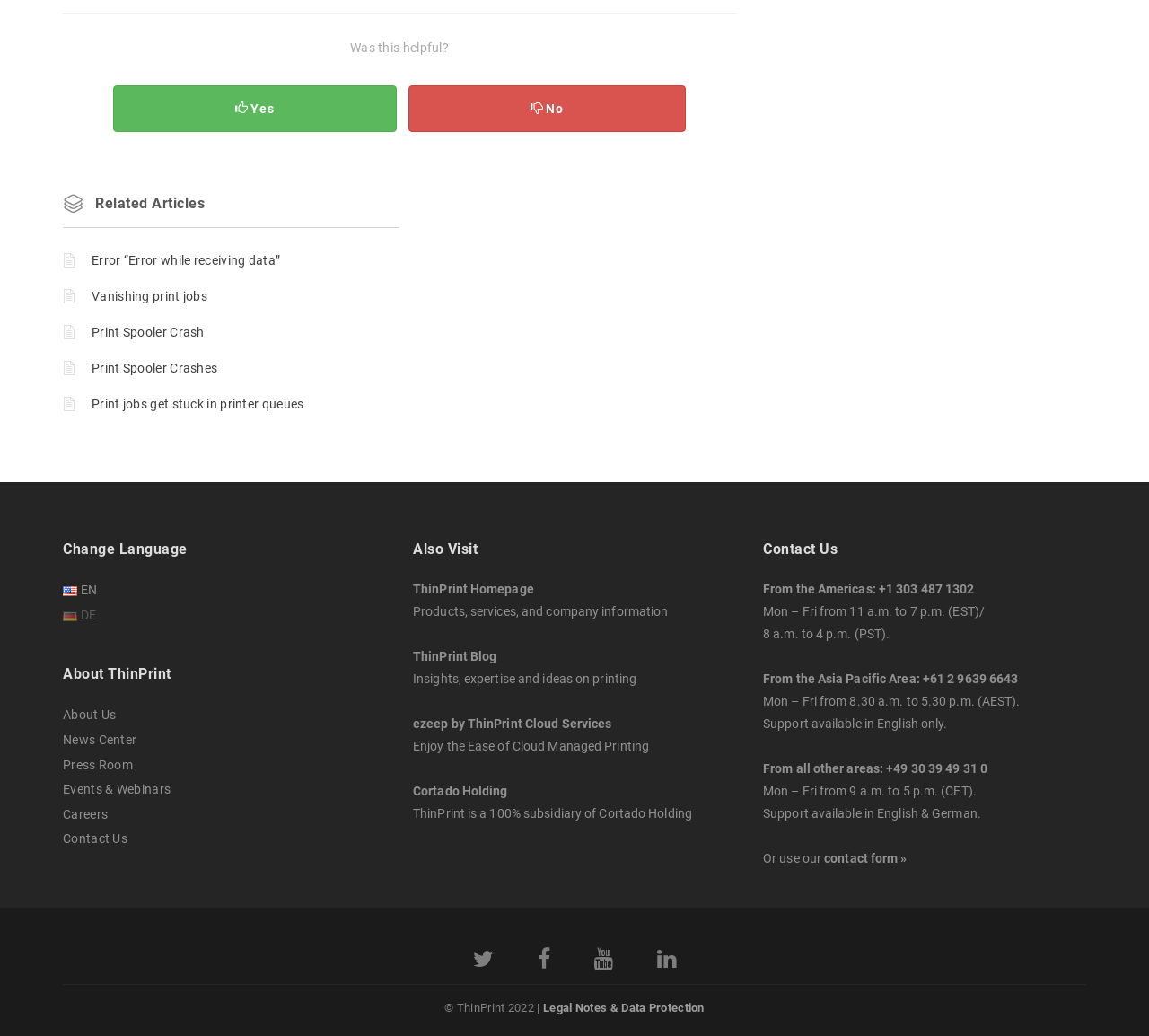Based on what you see in the screenshot, provide a thorough answer to this question: How many languages can be changed to?

I found the 'Change Language' section which has two options: 'EN EN' and 'DE DE'. Therefore, there are two languages that can be changed to.